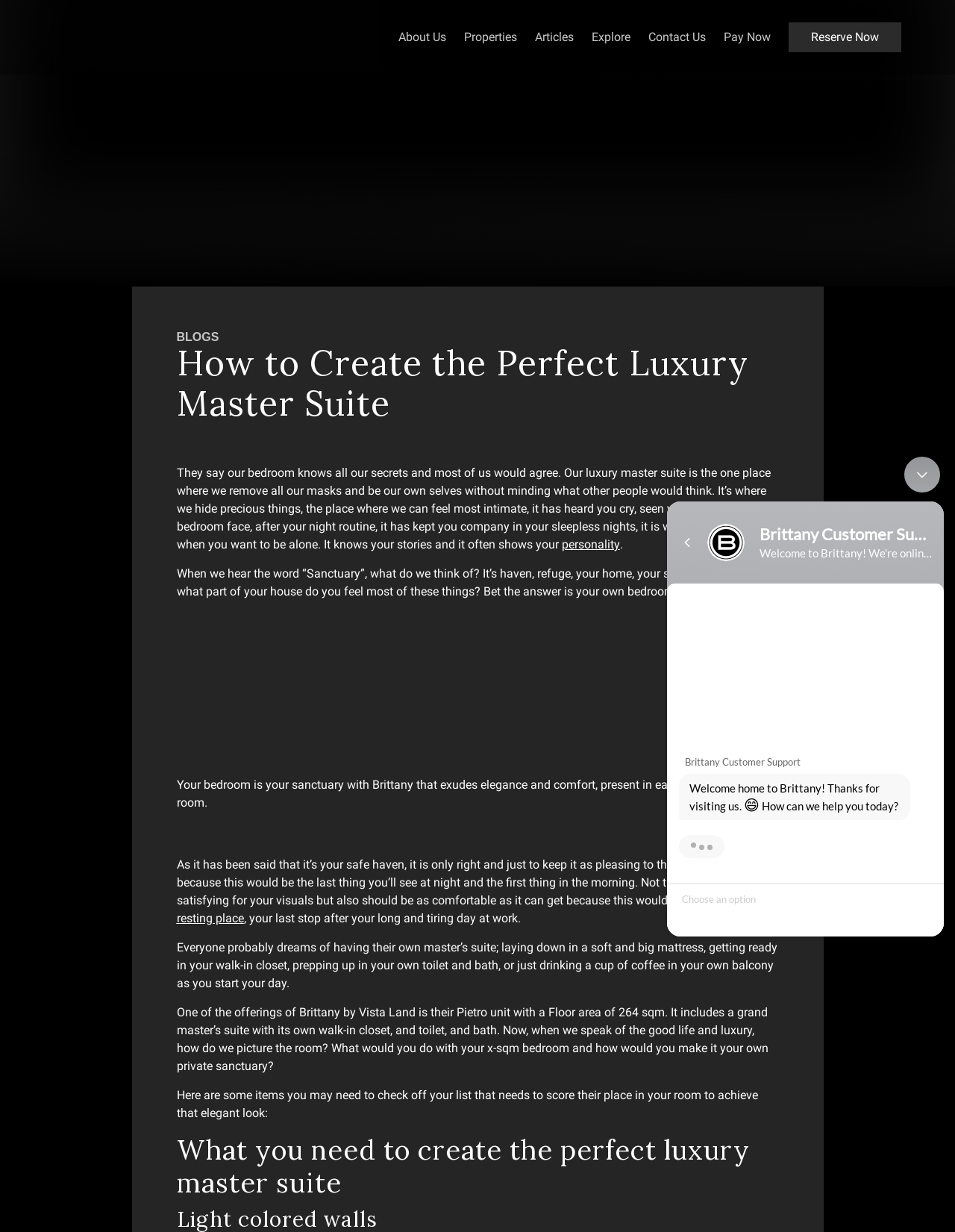What is the first thing one sees in the morning in their bedroom?
Please provide a comprehensive answer based on the information in the image.

According to the webpage, the bedroom is the last thing one sees at night and the first thing in the morning, emphasizing its importance as a personal space.